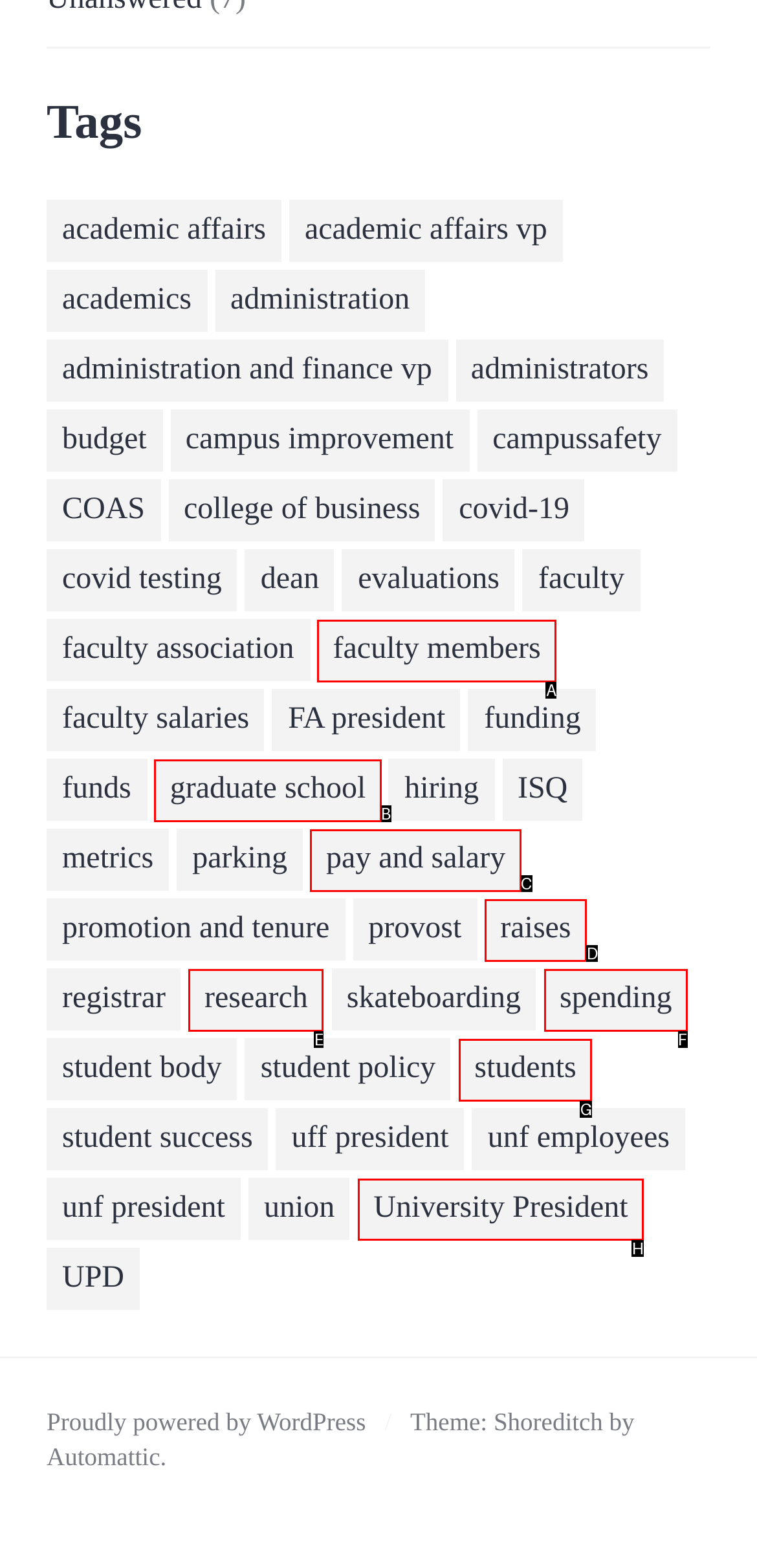Specify the letter of the UI element that should be clicked to achieve the following: View 'University President'
Provide the corresponding letter from the choices given.

H